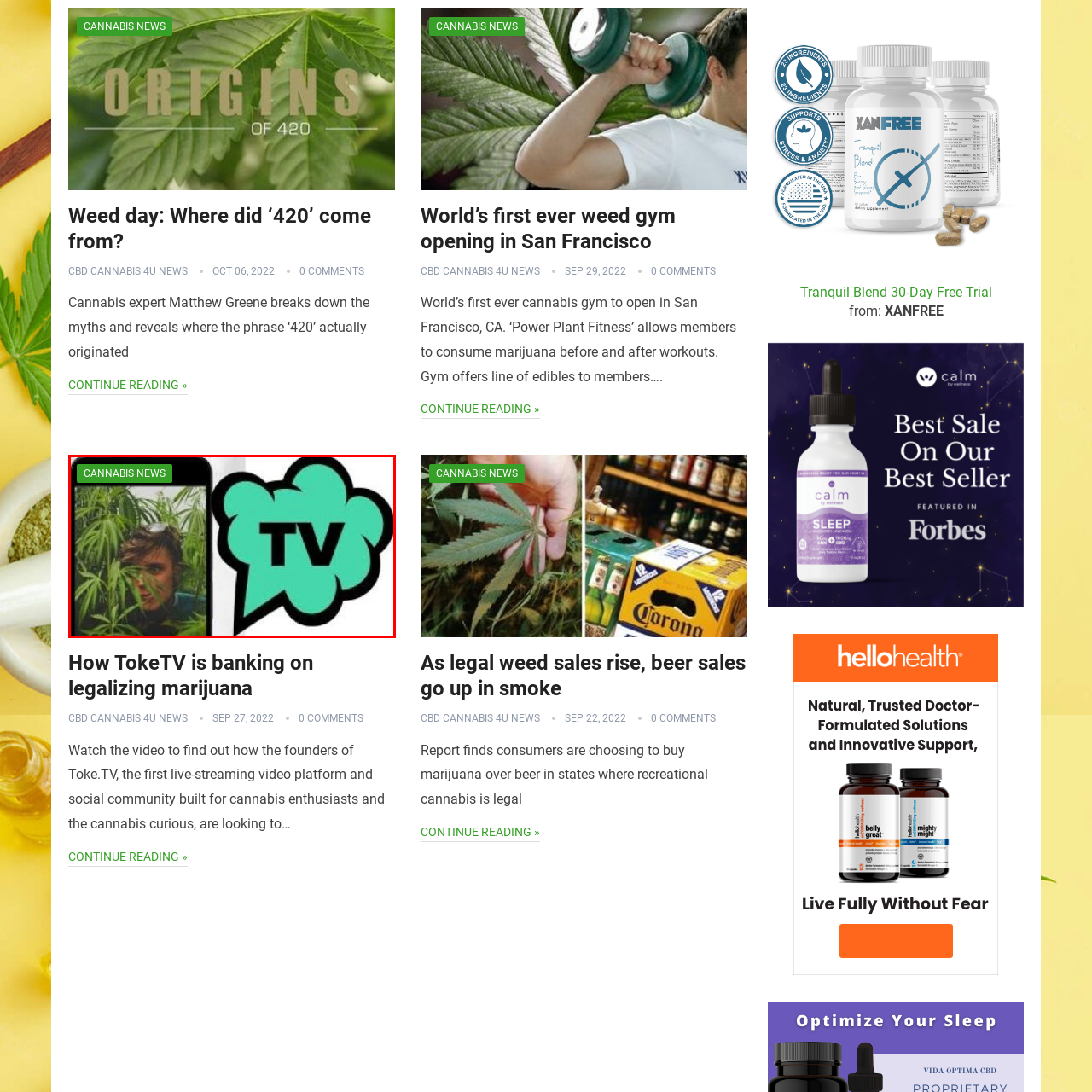Direct your attention to the part of the image marked by the red boundary and give a detailed response to the following question, drawing from the image: What is inside the vibrant green speech bubble?

The vibrant green speech bubble positioned next to the person contains the letters 'TV', which symbolizes TokeTV, a platform dedicated to cannabis enthusiasts and education, highlighting the connection between the individual and the digital community surrounding cannabis culture.